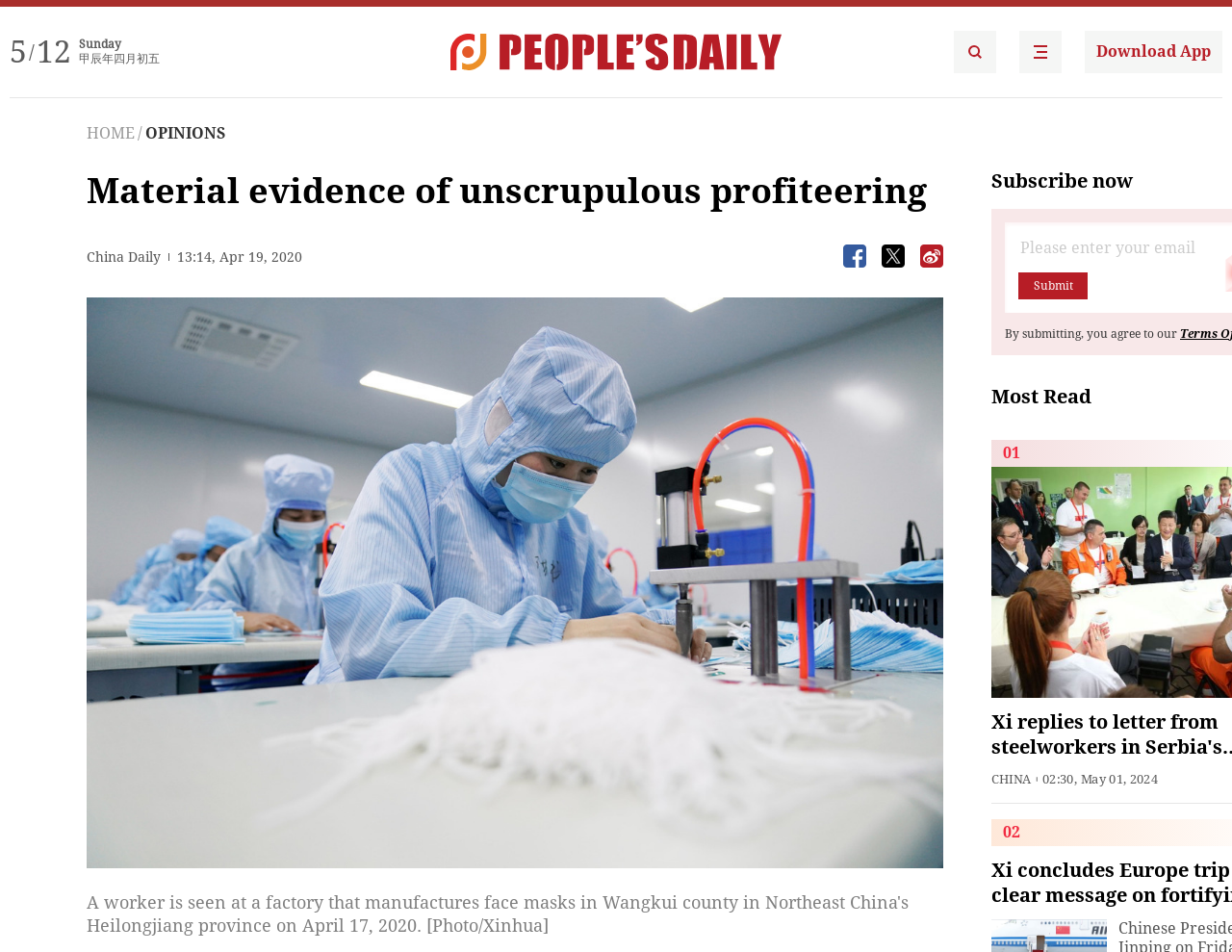Please study the image and answer the question comprehensively:
What is the date of the article?

I found the date of the article by looking at the text '13:14, Apr 19, 2020' which is located below the title 'Material evidence of unscrupulous profiteering'.